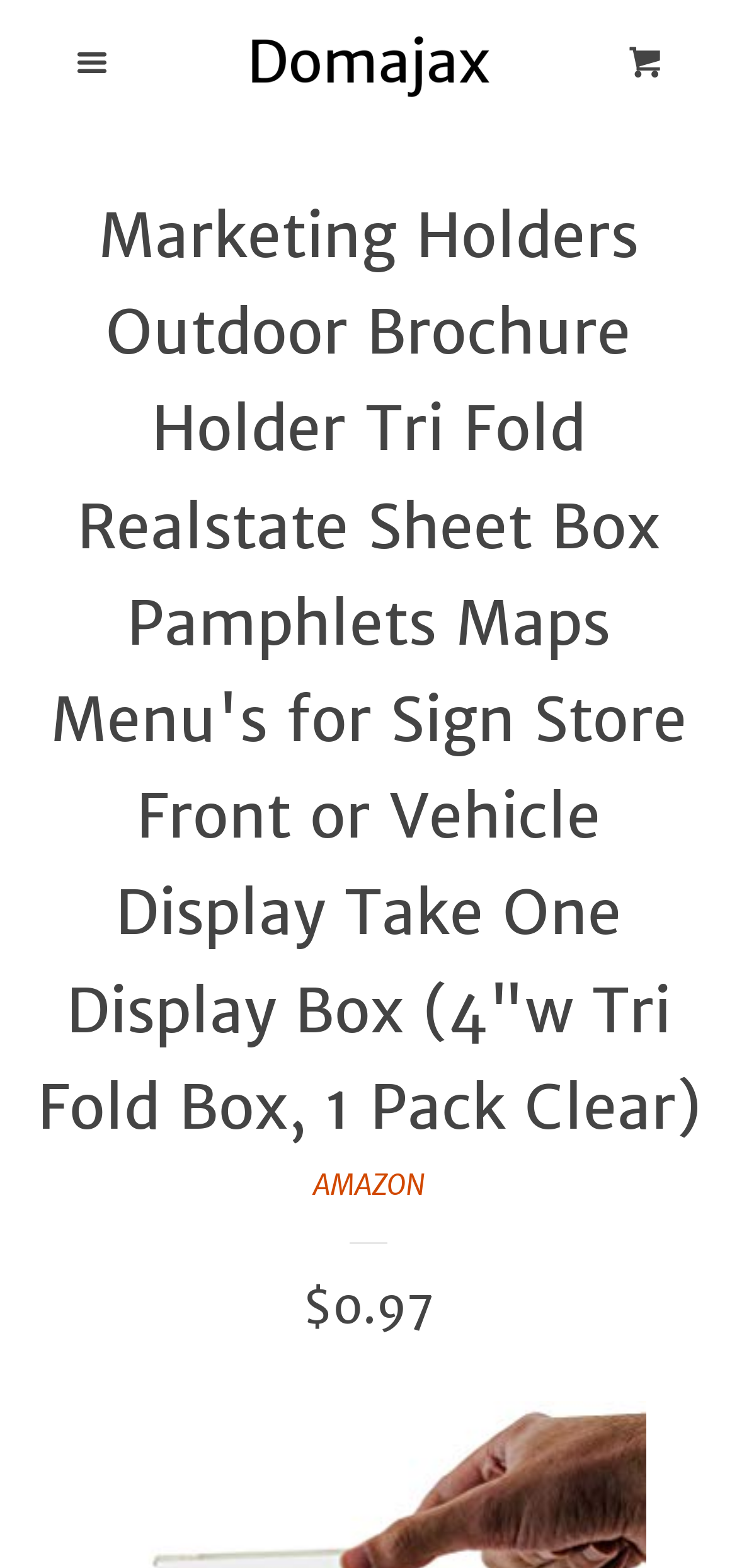Please find the main title text of this webpage.

Marketing Holders Outdoor Brochure Holder Tri Fold Realstate Sheet Box Pamphlets Maps Menu's for Sign Store Front or Vehicle Display Take One Display Box (4"w Tri Fold Box, 1 Pack Clear)